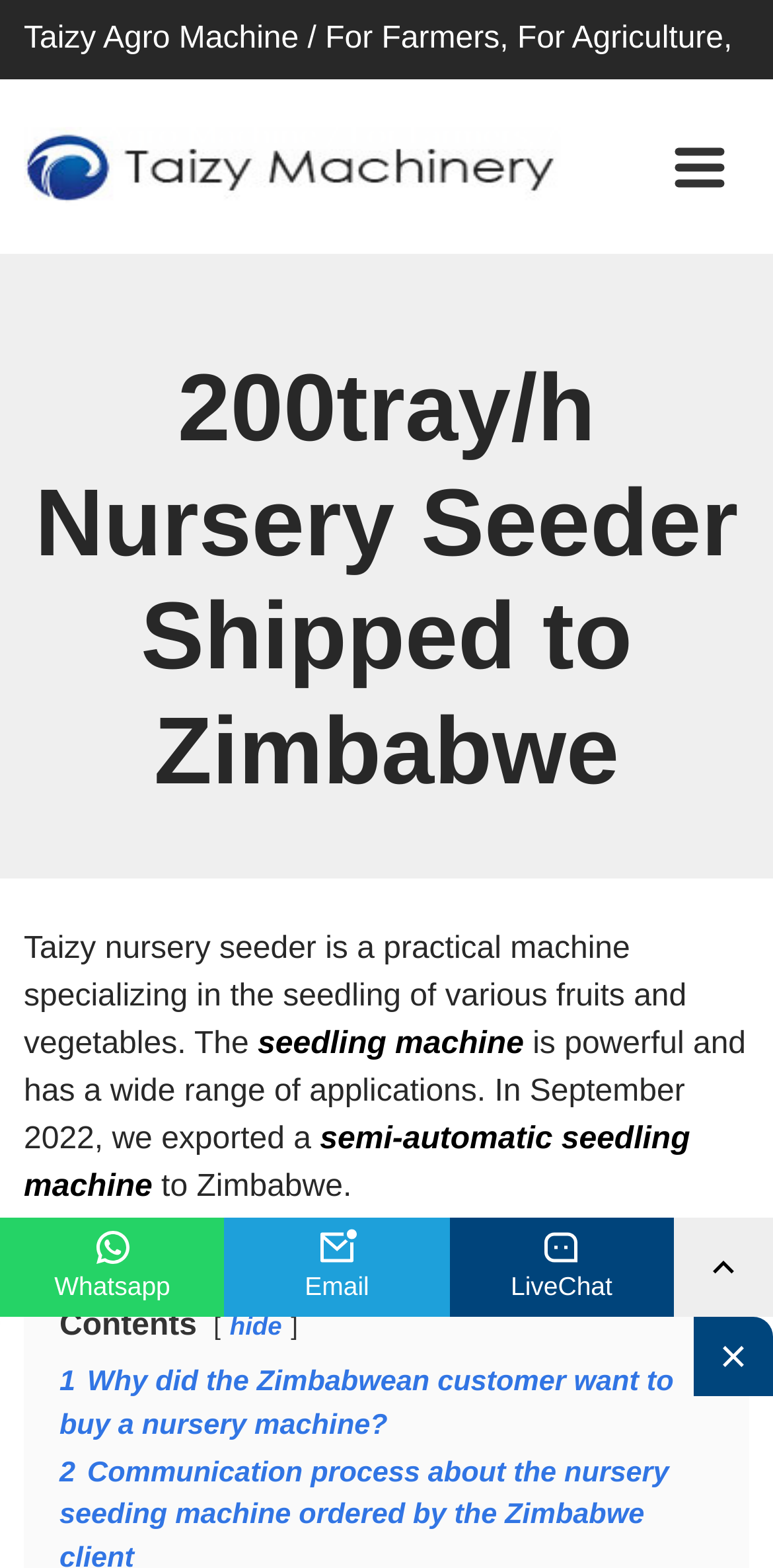What is the purpose of the nursery seeder?
Kindly answer the question with as much detail as you can.

The purpose of the nursery seeder is obtained from the static text element 'Taizy nursery seeder is a practical machine specializing in the seedling of various fruits and vegetables.' which describes the functionality of the machine.